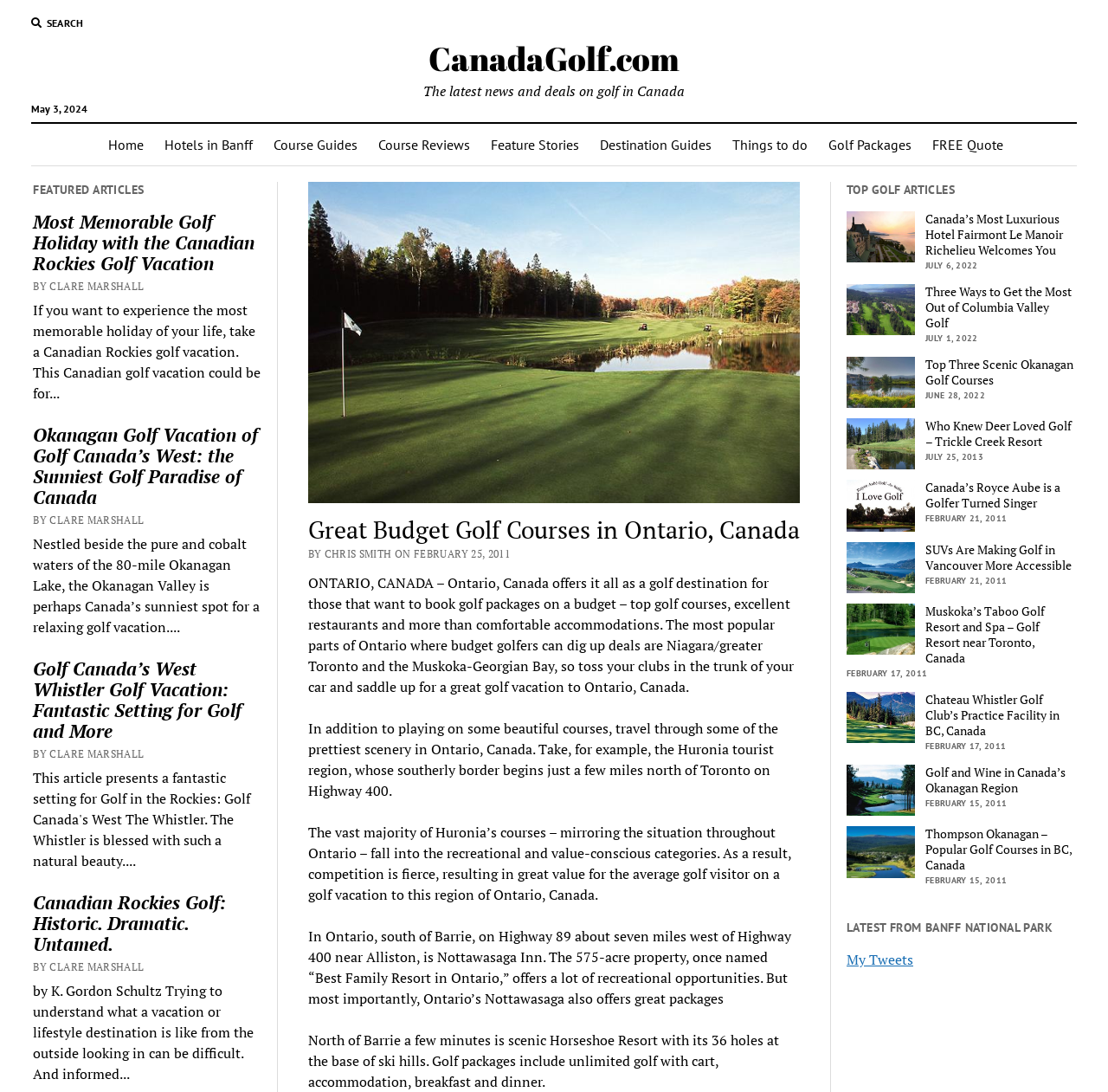What is the main topic of this webpage?
Relying on the image, give a concise answer in one word or a brief phrase.

Golf in Ontario, Canada